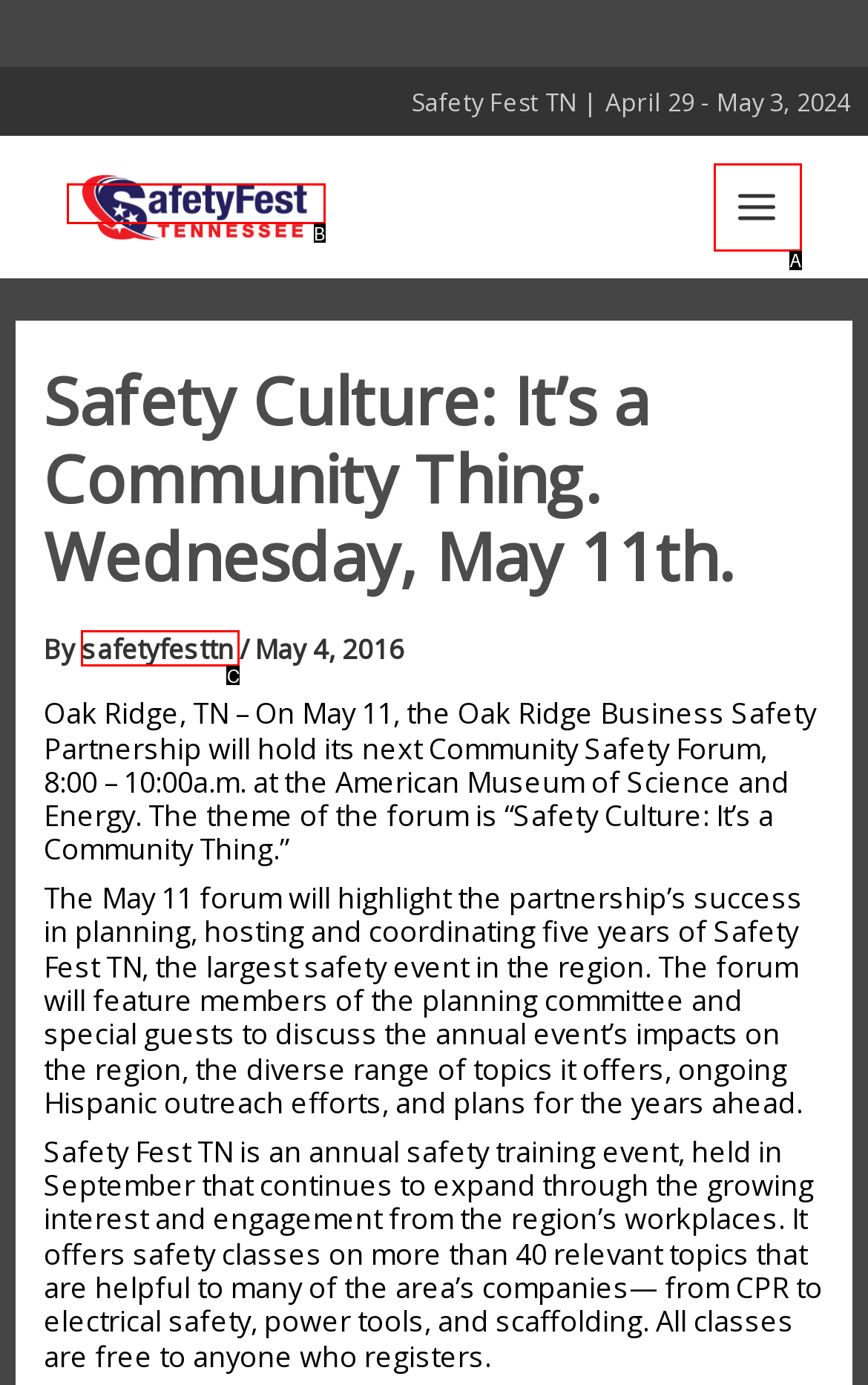Identify the letter corresponding to the UI element that matches this description: Hire an expert
Answer using only the letter from the provided options.

None